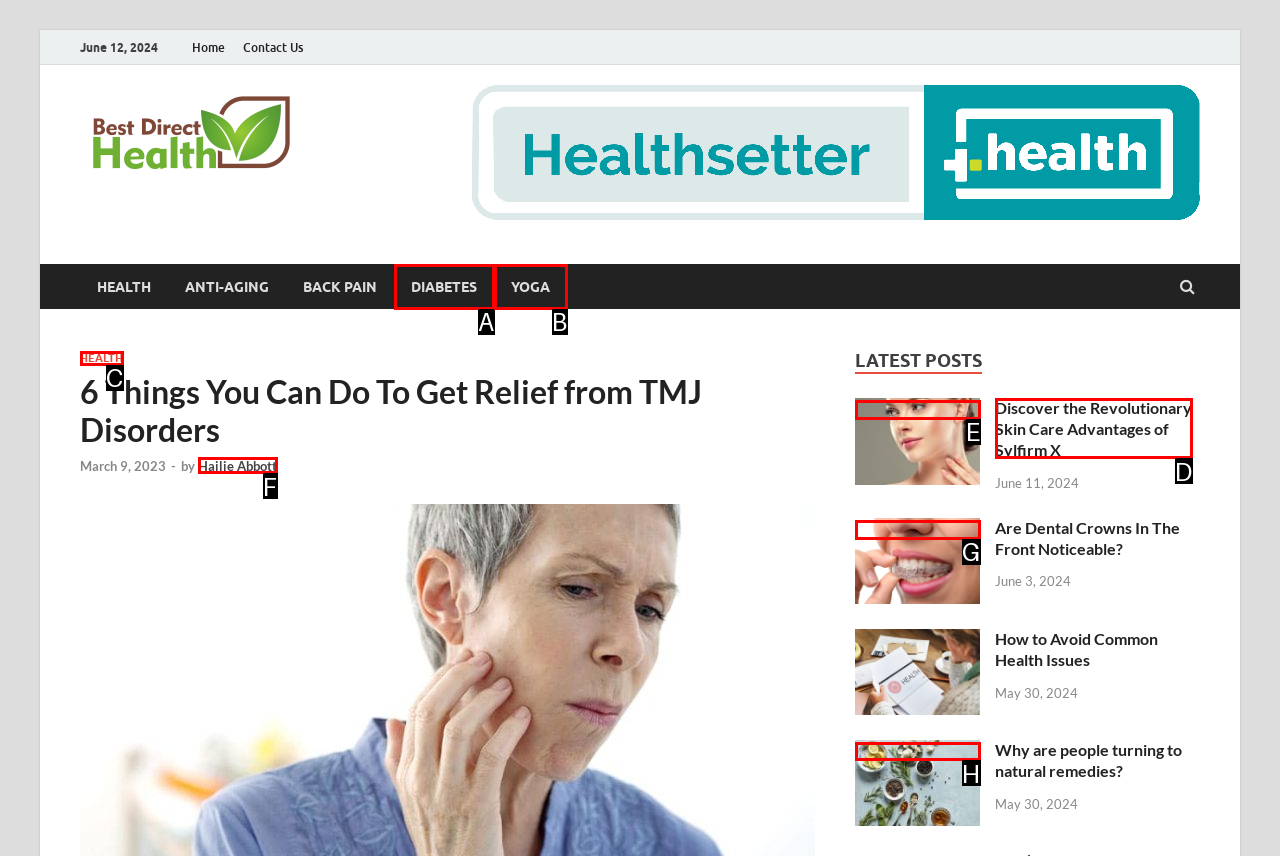Determine which element should be clicked for this task: Learn more about 'Why are people turning to natural remedies?'
Answer with the letter of the selected option.

H